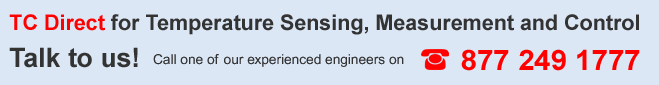From the details in the image, provide a thorough response to the question: What is the phone number displayed on the website?

The phone number '877 249 1777' is displayed in red, emphasizing its importance for customer inquiries or support, and is provided as a means for visitors to connect with the experienced engineers.